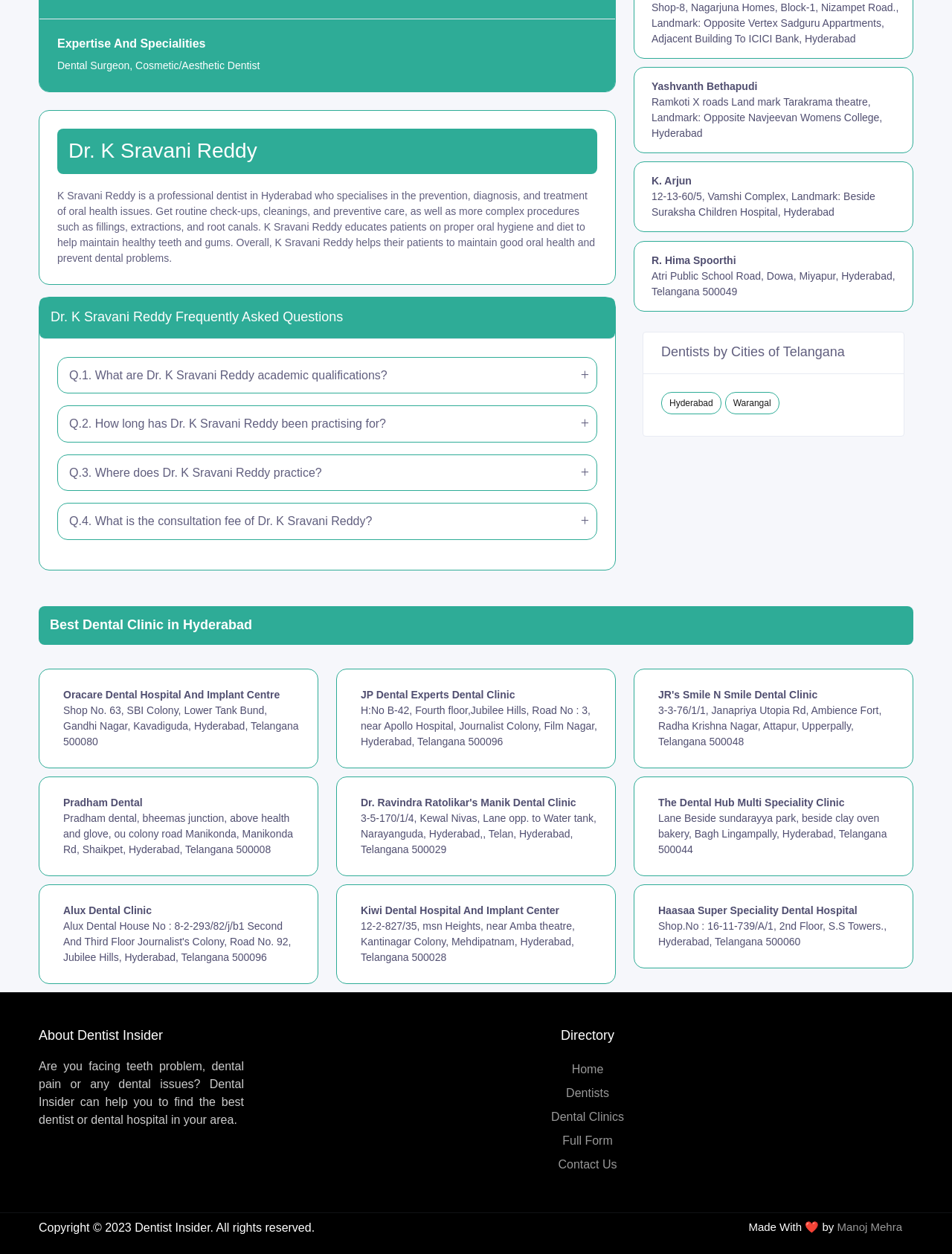Using the provided element description "Contact Us", determine the bounding box coordinates of the UI element.

[0.586, 0.924, 0.648, 0.934]